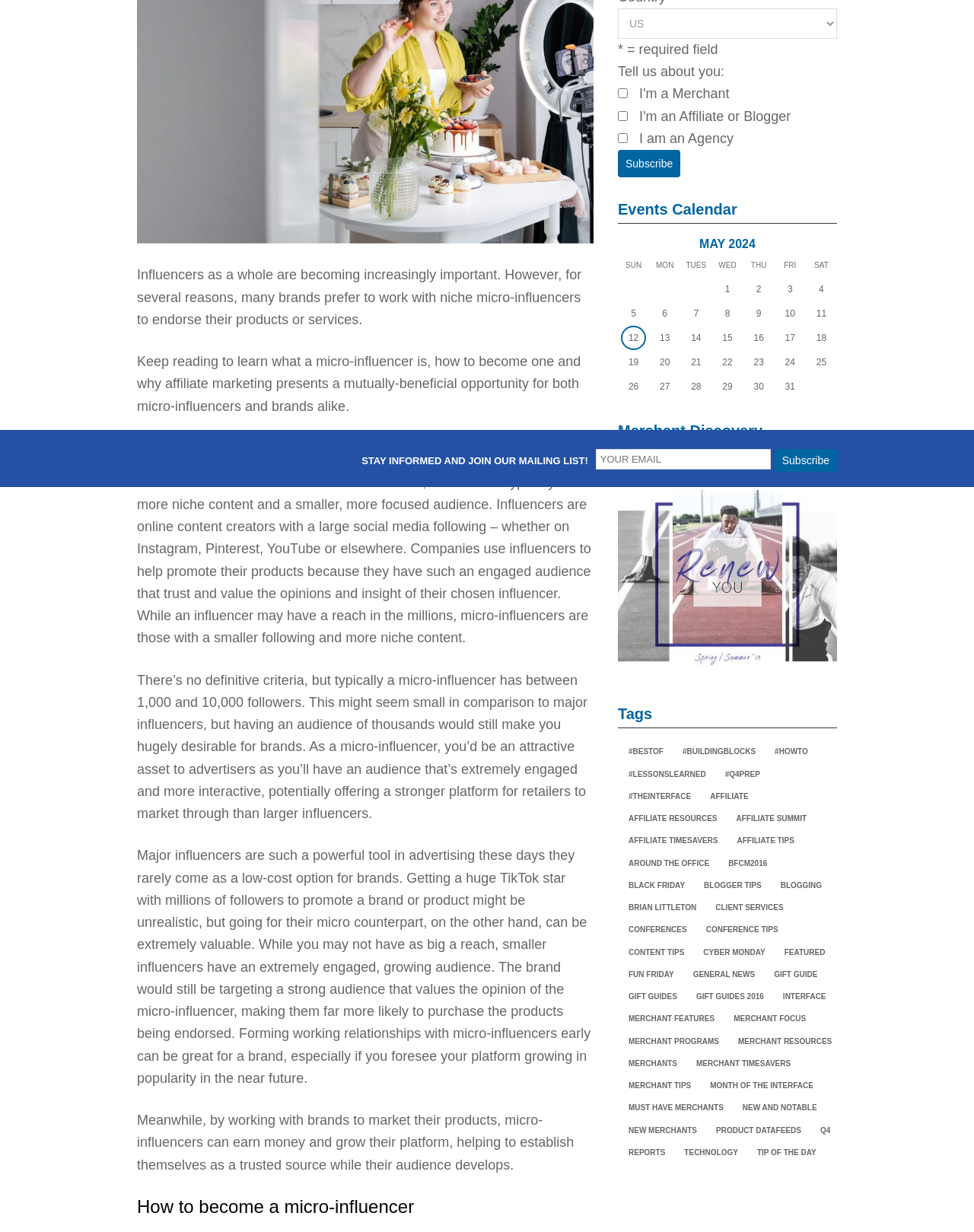Identify the bounding box for the element characterized by the following description: "client services".

[0.724, 0.732, 0.809, 0.741]